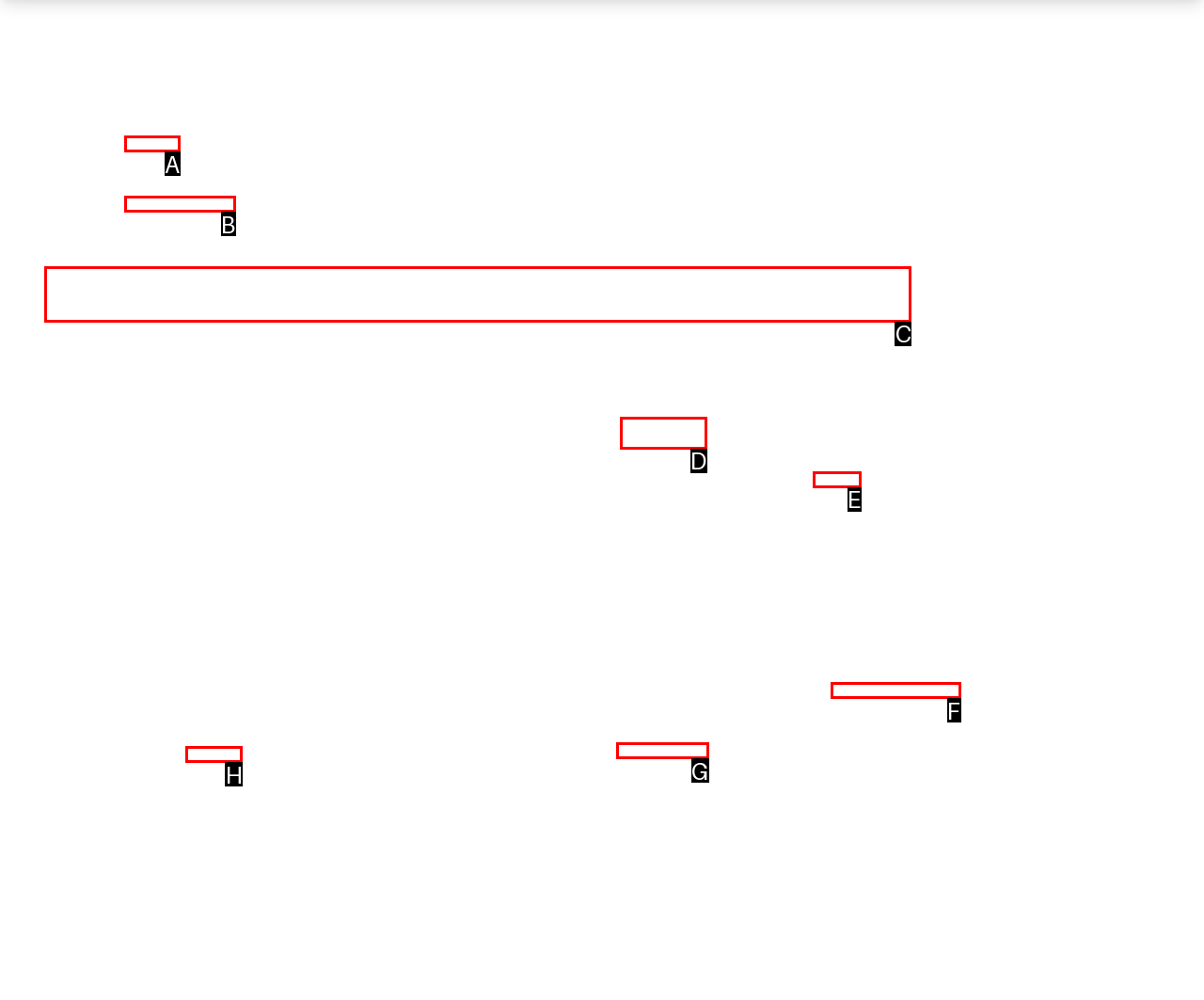Choose the HTML element that should be clicked to achieve this task: Click the 'Crystallization' heading
Respond with the letter of the correct choice.

C